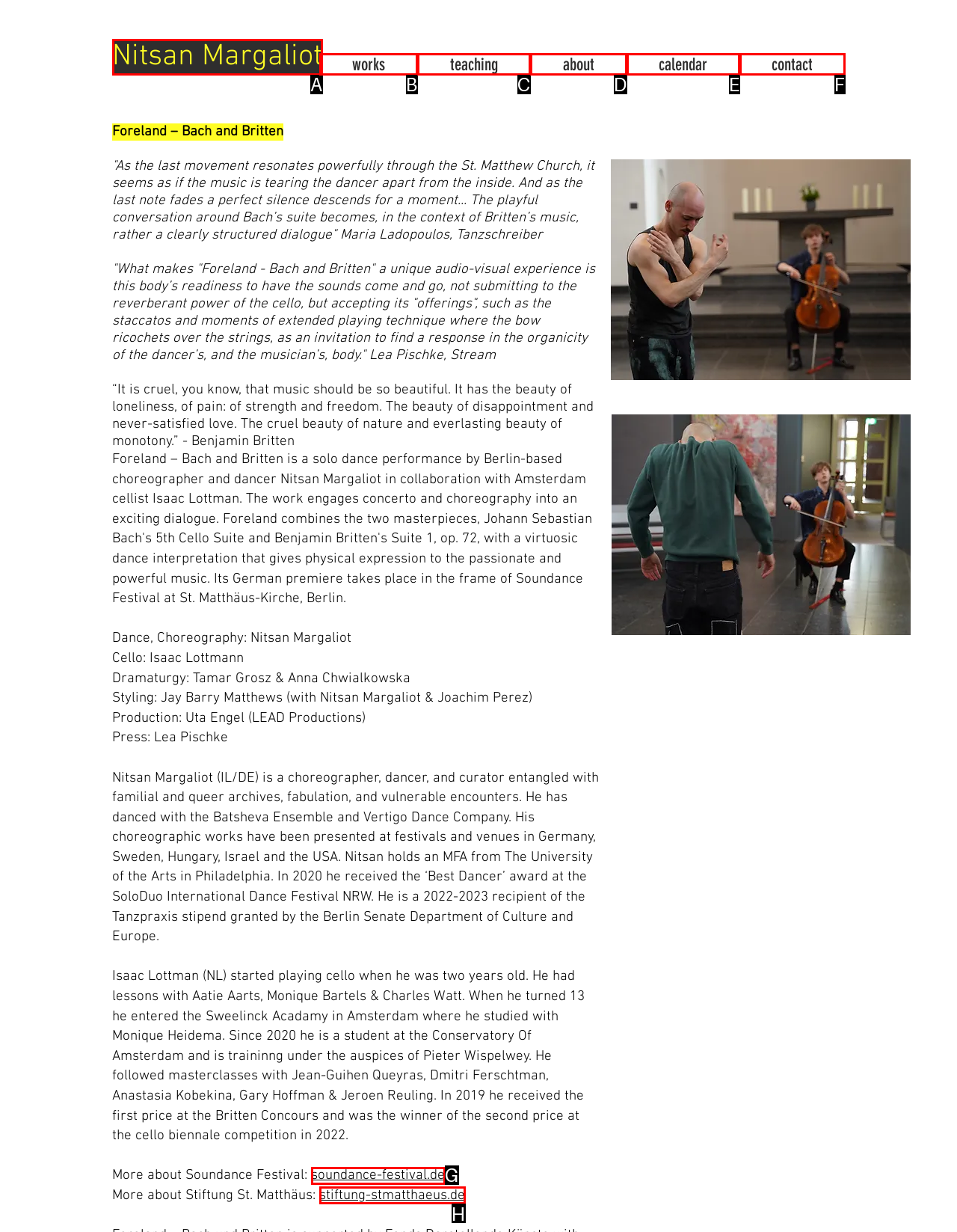Determine which option fits the element description: teaching
Answer with the option’s letter directly.

C